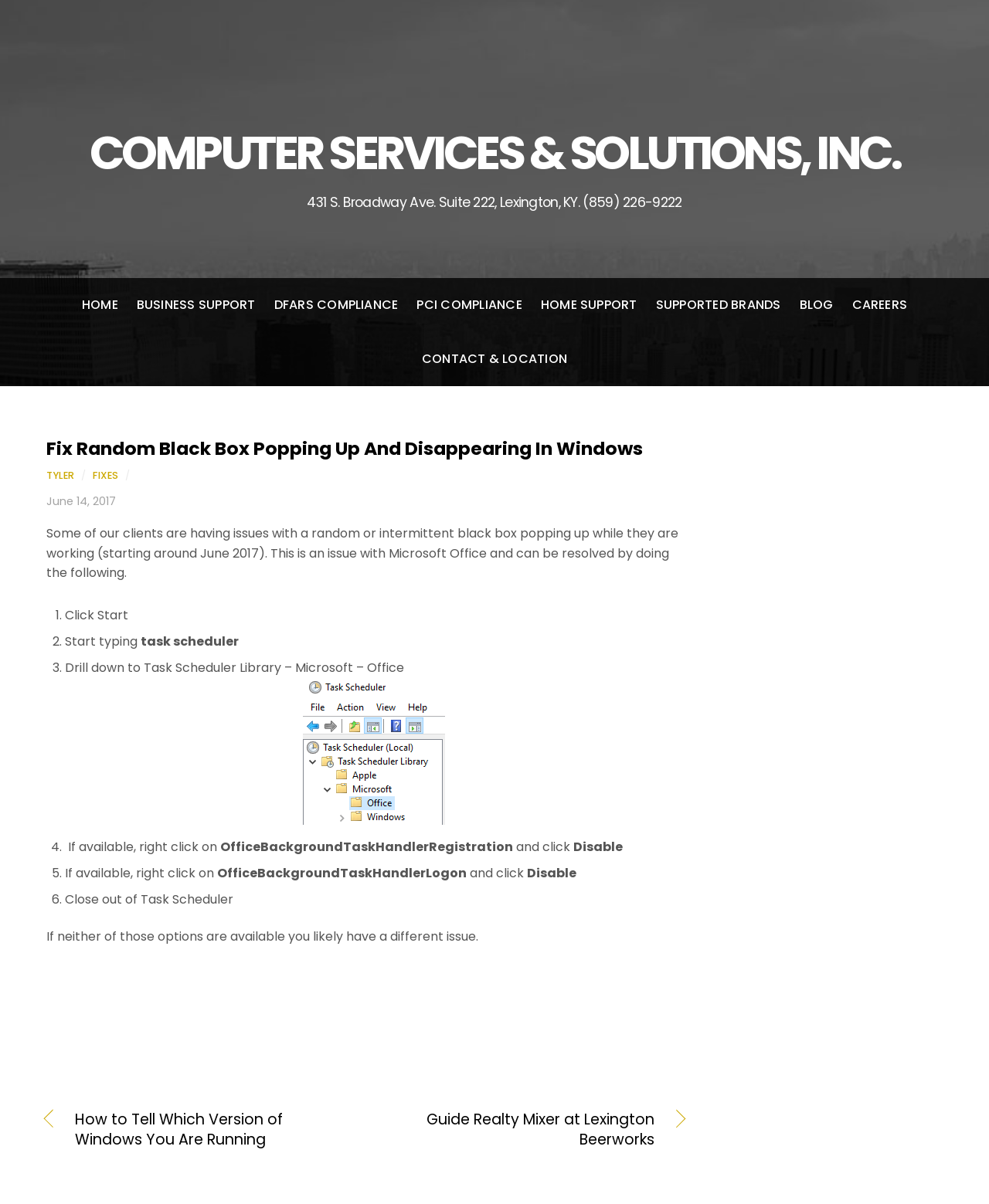Find the bounding box coordinates for the area that should be clicked to accomplish the instruction: "Go to the categories page".

None